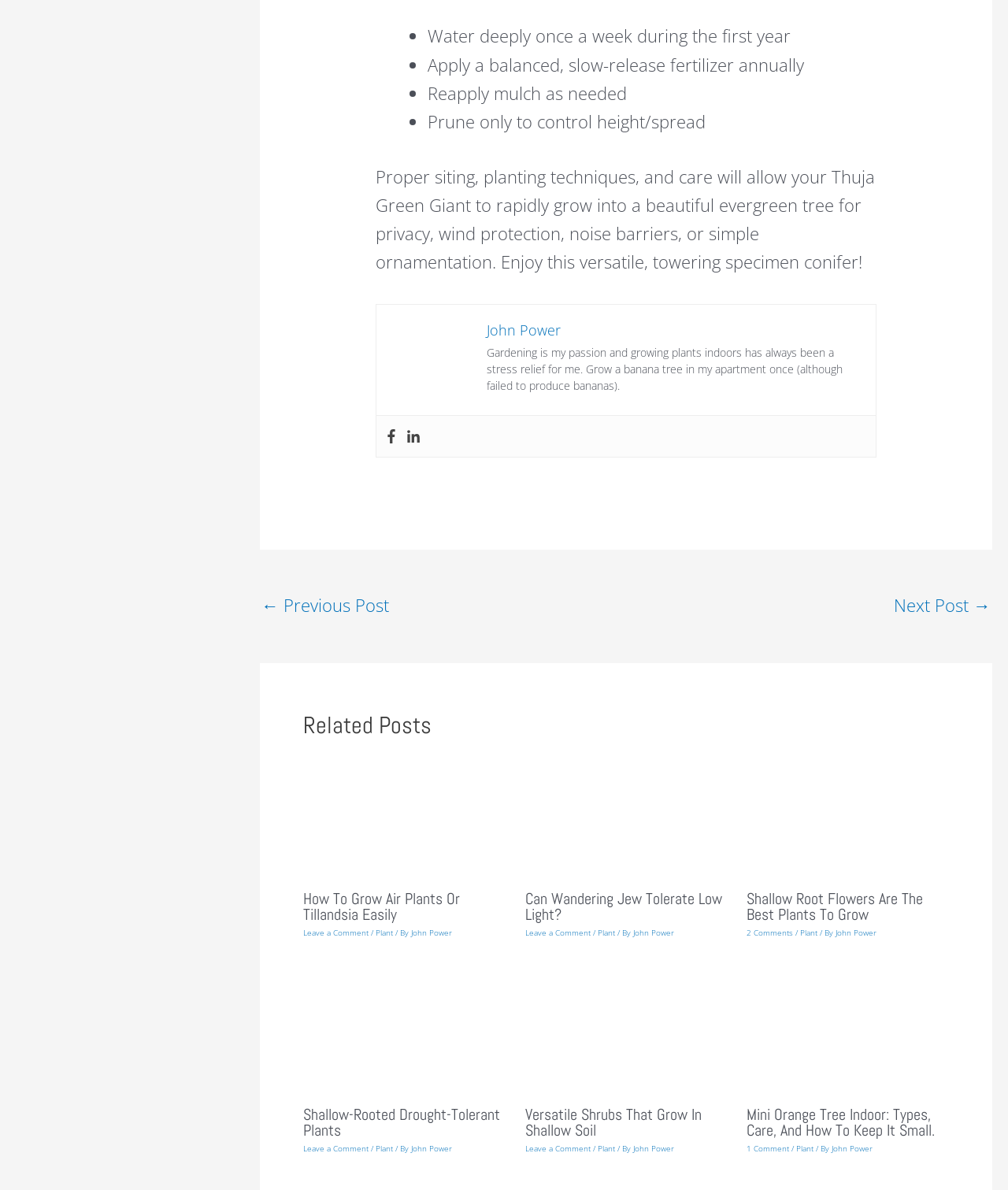Pinpoint the bounding box coordinates of the area that should be clicked to complete the following instruction: "Click the 'Facebook' link". The coordinates must be given as four float numbers between 0 and 1, i.e., [left, top, right, bottom].

[0.381, 0.359, 0.395, 0.374]